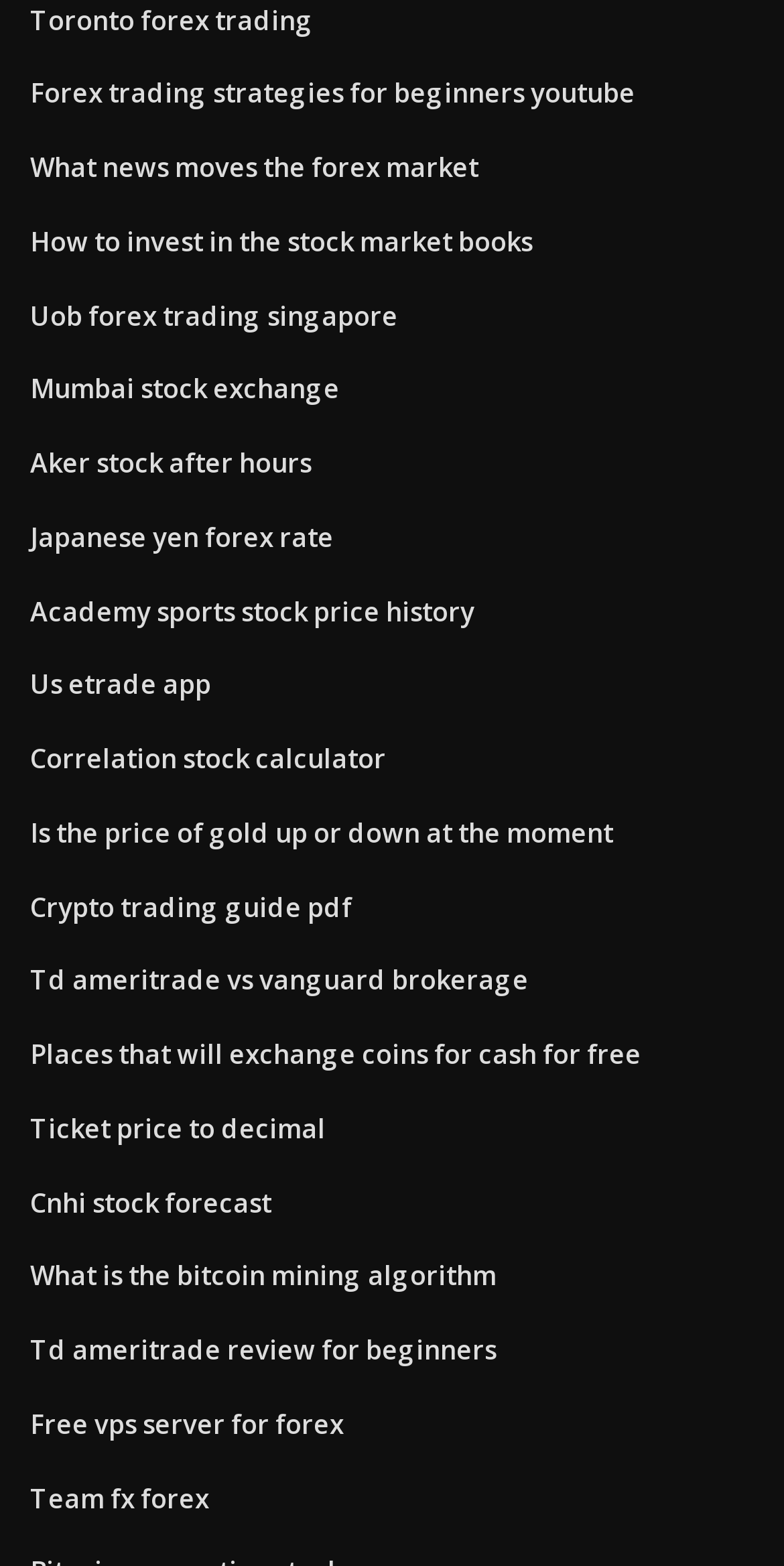Find the bounding box coordinates for the area that must be clicked to perform this action: "Visit Forex trading strategies for beginners youtube page".

[0.038, 0.048, 0.81, 0.071]